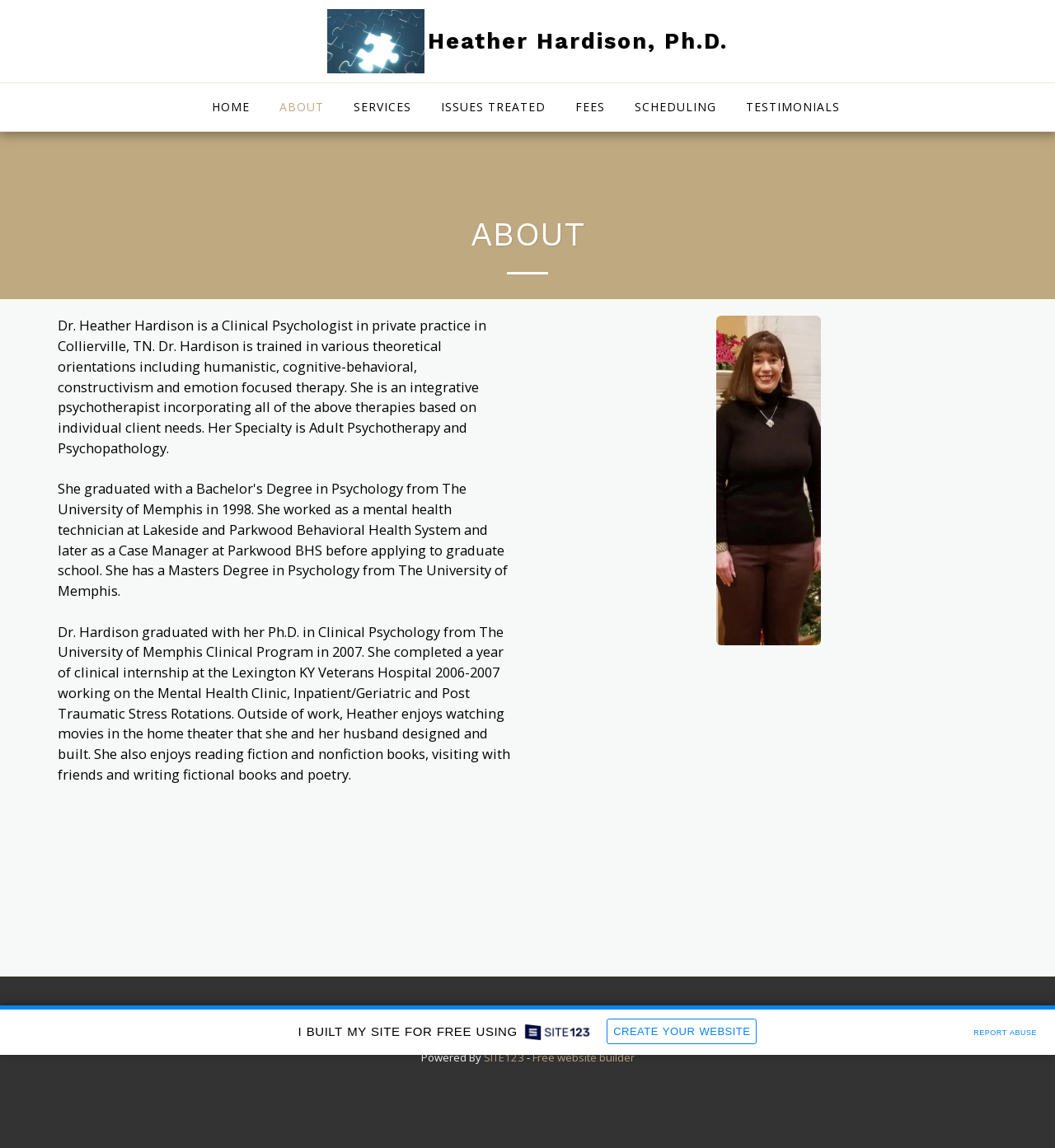What is the theme of the image on the bottom right of the page?
Using the details shown in the screenshot, provide a comprehensive answer to the question.

By analyzing the webpage content, specifically the image element with the description 'About image', and the surrounding text 'She and her husband designed and built.', we can infer that the image on the bottom right of the page is related to a home theater.